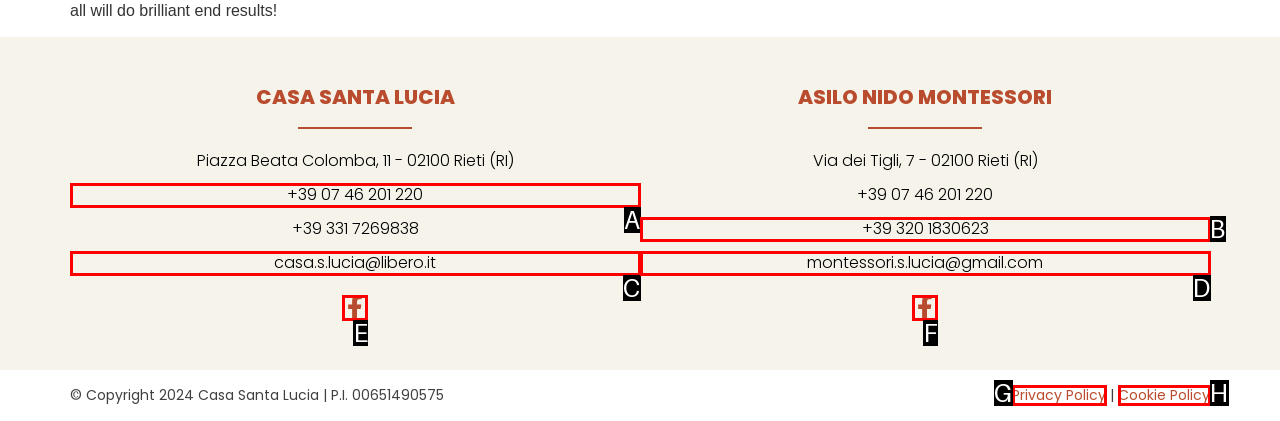Determine which HTML element corresponds to the description: Cookie Policy. Provide the letter of the correct option.

H